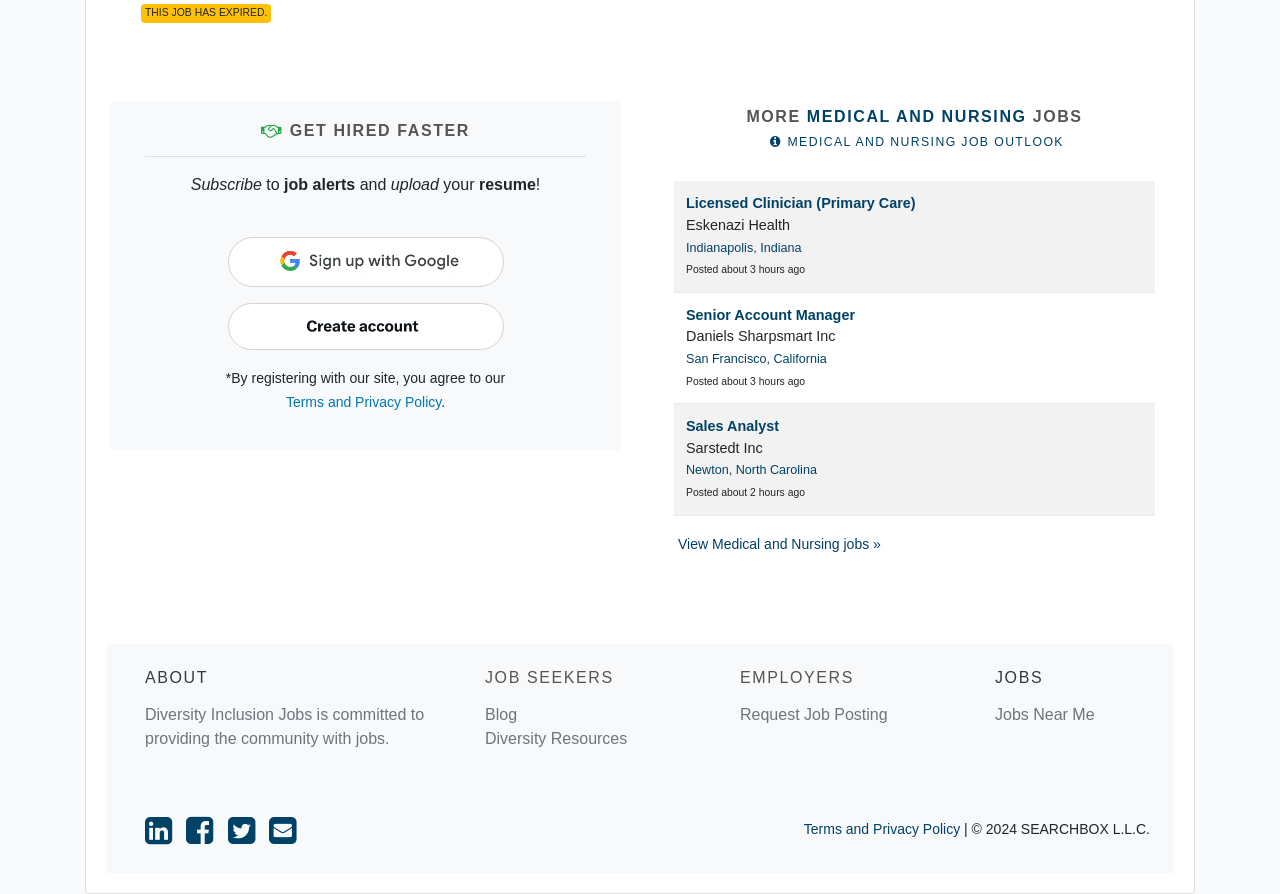Find the UI element described as: "About" and predict its bounding box coordinates. Ensure the coordinates are four float numbers between 0 and 1, [left, top, right, bottom].

[0.113, 0.748, 0.163, 0.767]